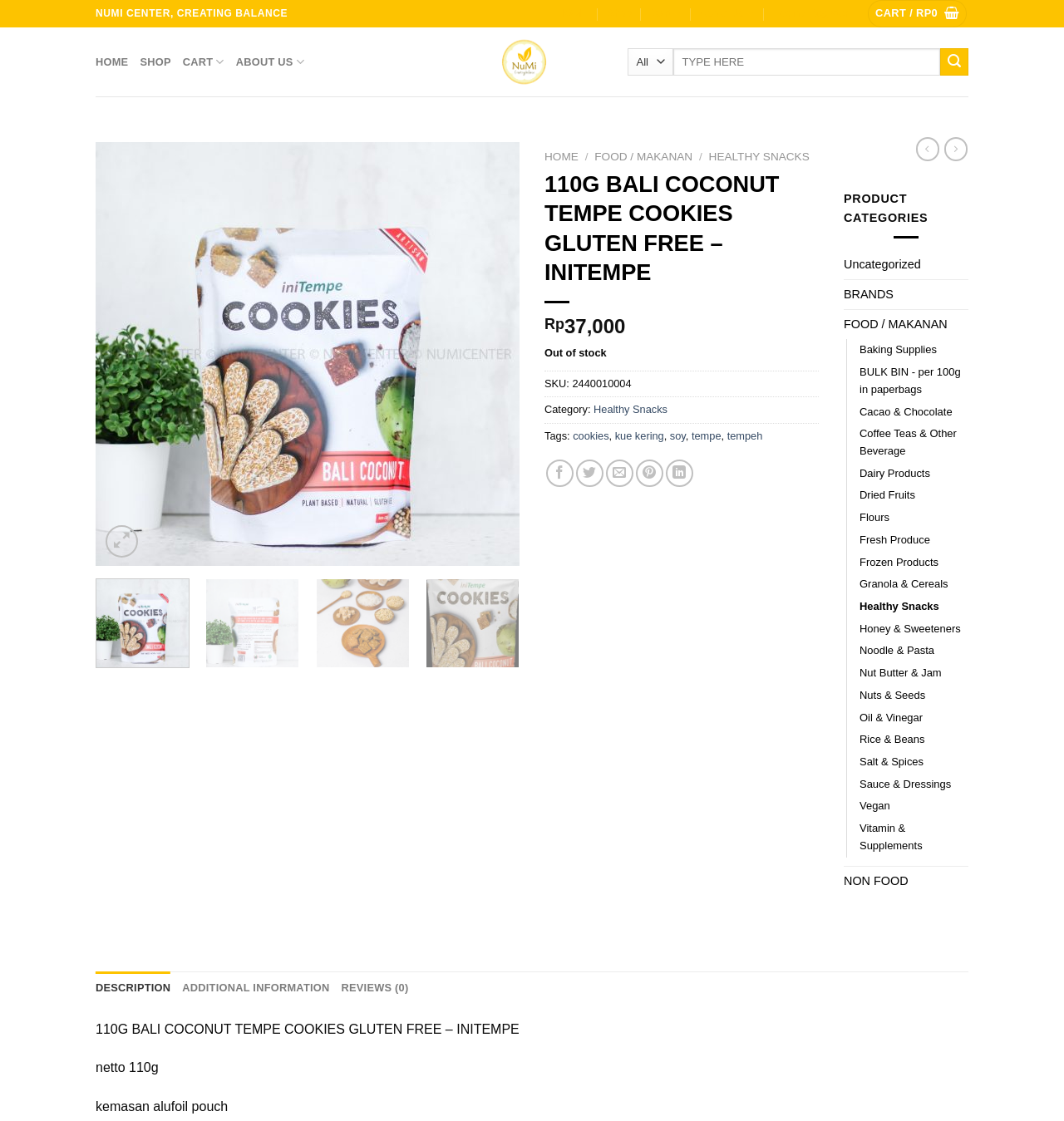Provide an in-depth caption for the elements present on the webpage.

The webpage is an e-commerce product page for 110G Bali Coconut Tempe Cookies, which are gluten-free and vegan. At the top, there is a navigation menu with links to "HOME", "Shop", "Cart", "About Us", and "Login/Register". Below the navigation menu, there is a search bar with a combobox and a submit button.

On the left side of the page, there is a product image, and below it, there are links to "Add to wishlist" and a button to "Wishlist". On the right side of the page, there is a product description section with the product title, price, and availability information. The product title is "110G BALI COCONUT TEMPE COOKIES GLUTEN FREE – INITEMPE", and the price is Rp 37,000. The product is currently out of stock.

Below the product description, there are links to the product categories, including "Healthy Snacks", and tags such as "cookies", "kue kering", "soy", "tempe", and "tempeh". There are also social media sharing links to Facebook, Twitter, Email, Pinterest, and LinkedIn.

On the bottom right side of the page, there is a section with links to various product categories, including "Uncategorized", "BRANDS", "FOOD / MAKANAN", "Baking Supplies", and many others.